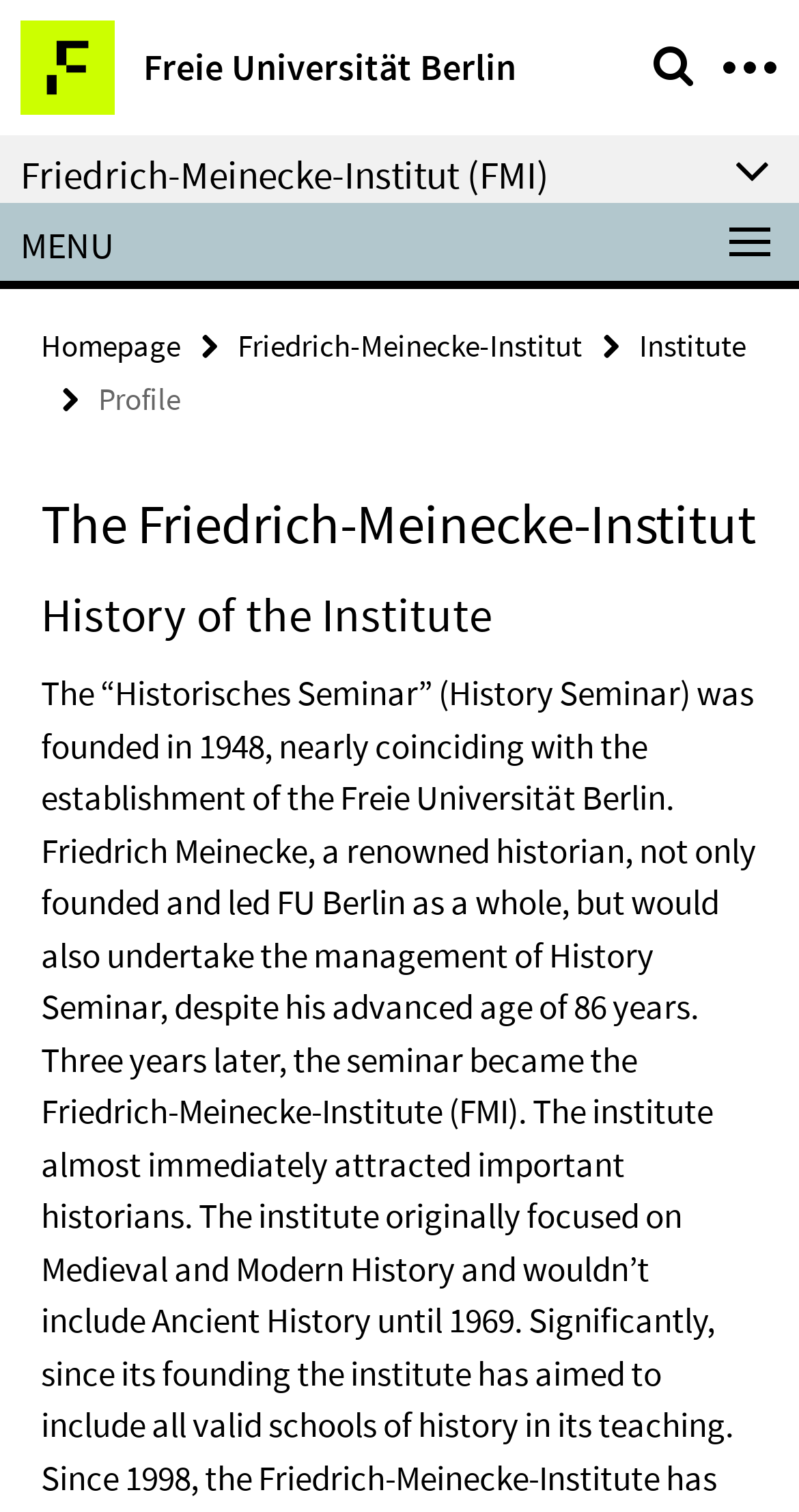Please analyze the image and give a detailed answer to the question:
How many headings are there in the webpage?

I counted the number of heading elements in the webpage, which are 'Service Navigation', 'Friedrich-Meinecke-Institut (FMI)', 'The Friedrich-Meinecke-Institut', and 'History of the Institute'.